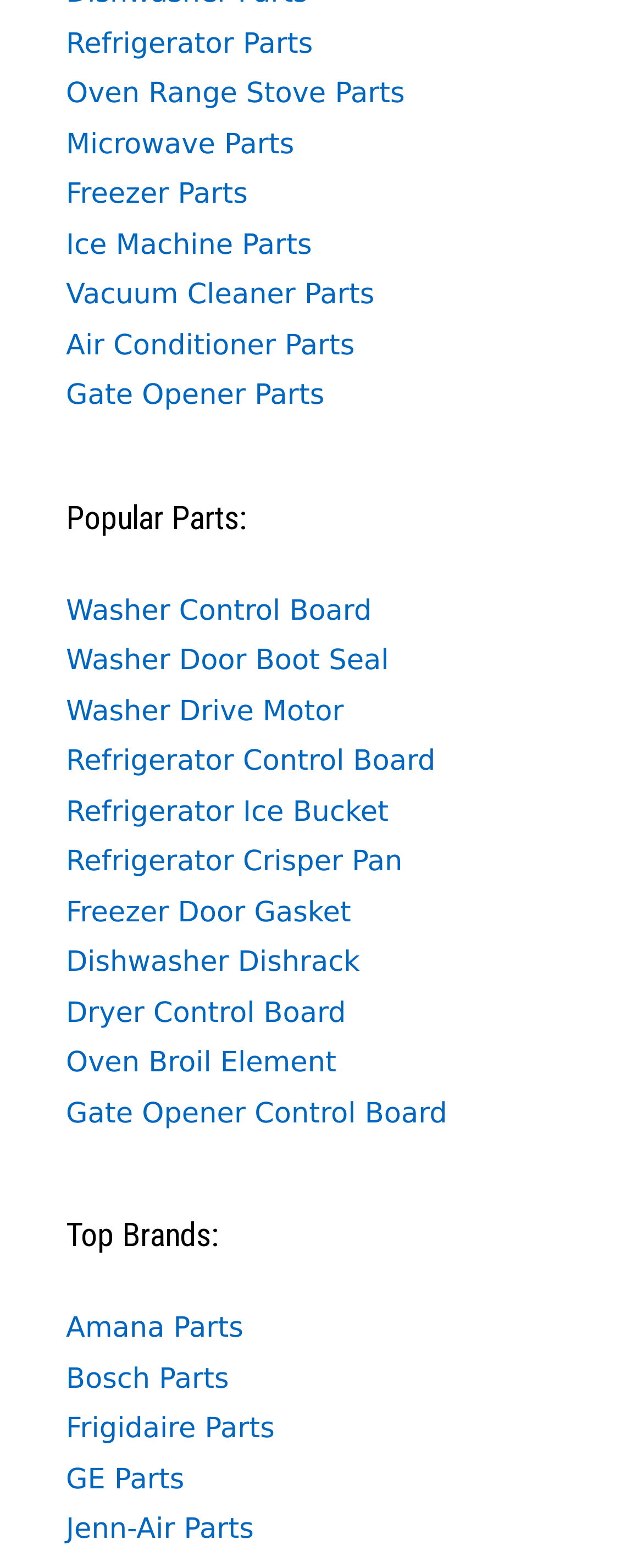What brands are featured on this webpage?
Please provide a single word or phrase based on the screenshot.

Multiple brands